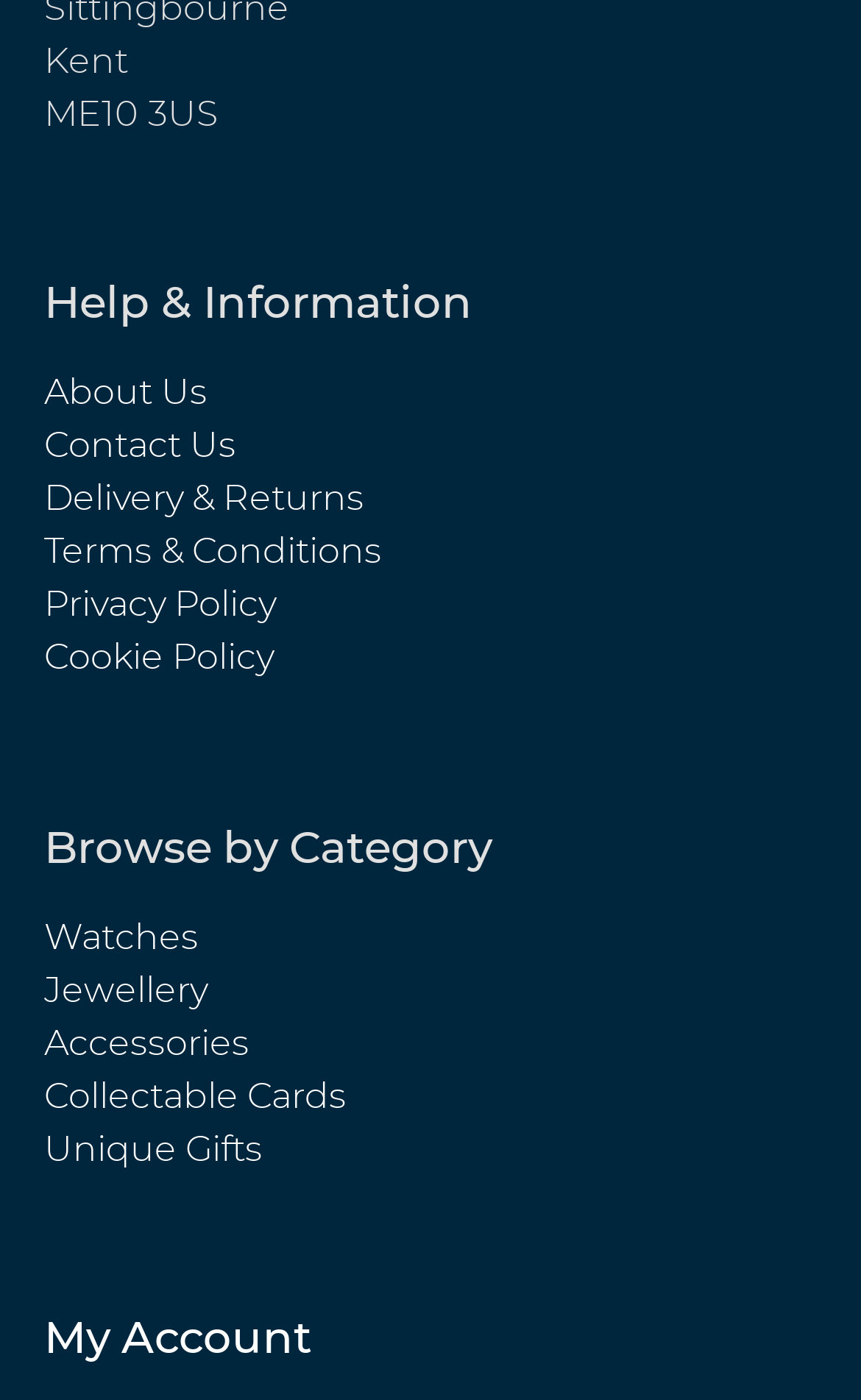Bounding box coordinates must be specified in the format (top-left x, top-left y, bottom-right x, bottom-right y). All values should be floating point numbers between 0 and 1. What are the bounding box coordinates of the UI element described as: Jewellery

[0.051, 0.695, 0.241, 0.72]